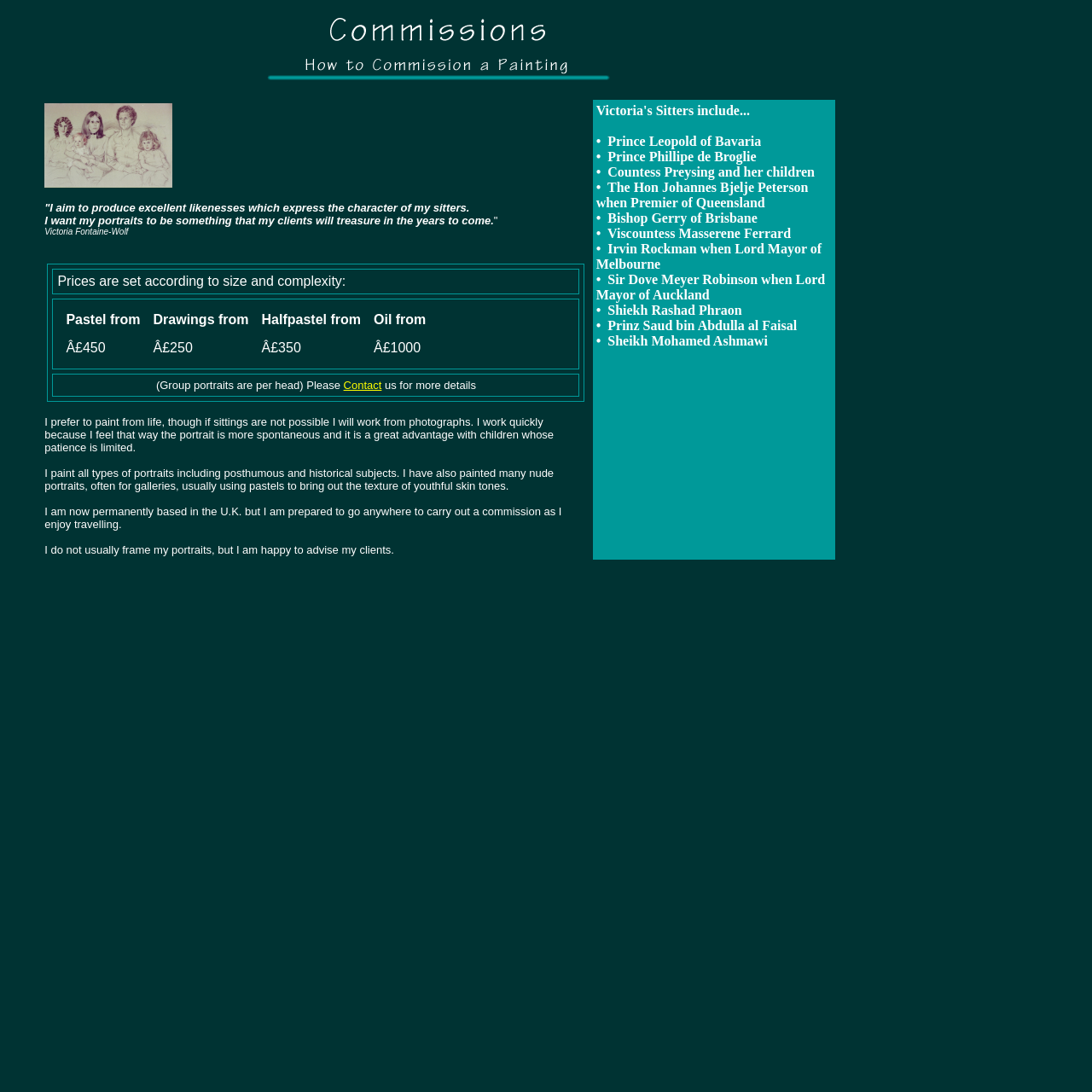What type of portraits does the artist paint?
Answer the question with a thorough and detailed explanation.

The artist, Victoria Fontaine-Wolf, paints all types of portraits, including posthumous and historical subjects, as mentioned in the text 'I paint all types of portraits including posthumous and historical subjects.' This suggests that she is versatile and can handle a wide range of portrait commissions.